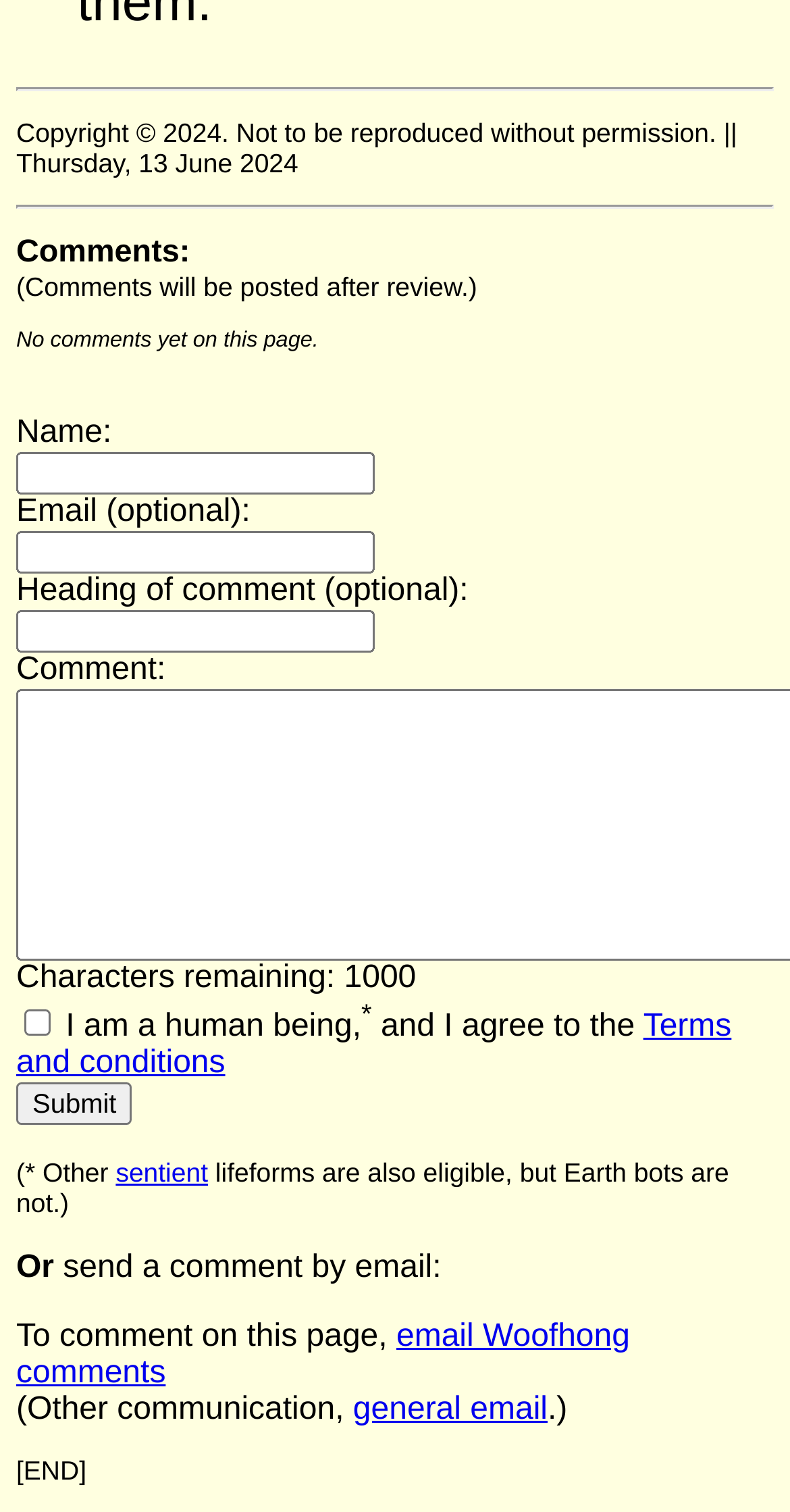Identify the bounding box coordinates of the element that should be clicked to fulfill this task: "Send a comment by email". The coordinates should be provided as four float numbers between 0 and 1, i.e., [left, top, right, bottom].

[0.021, 0.872, 0.797, 0.919]